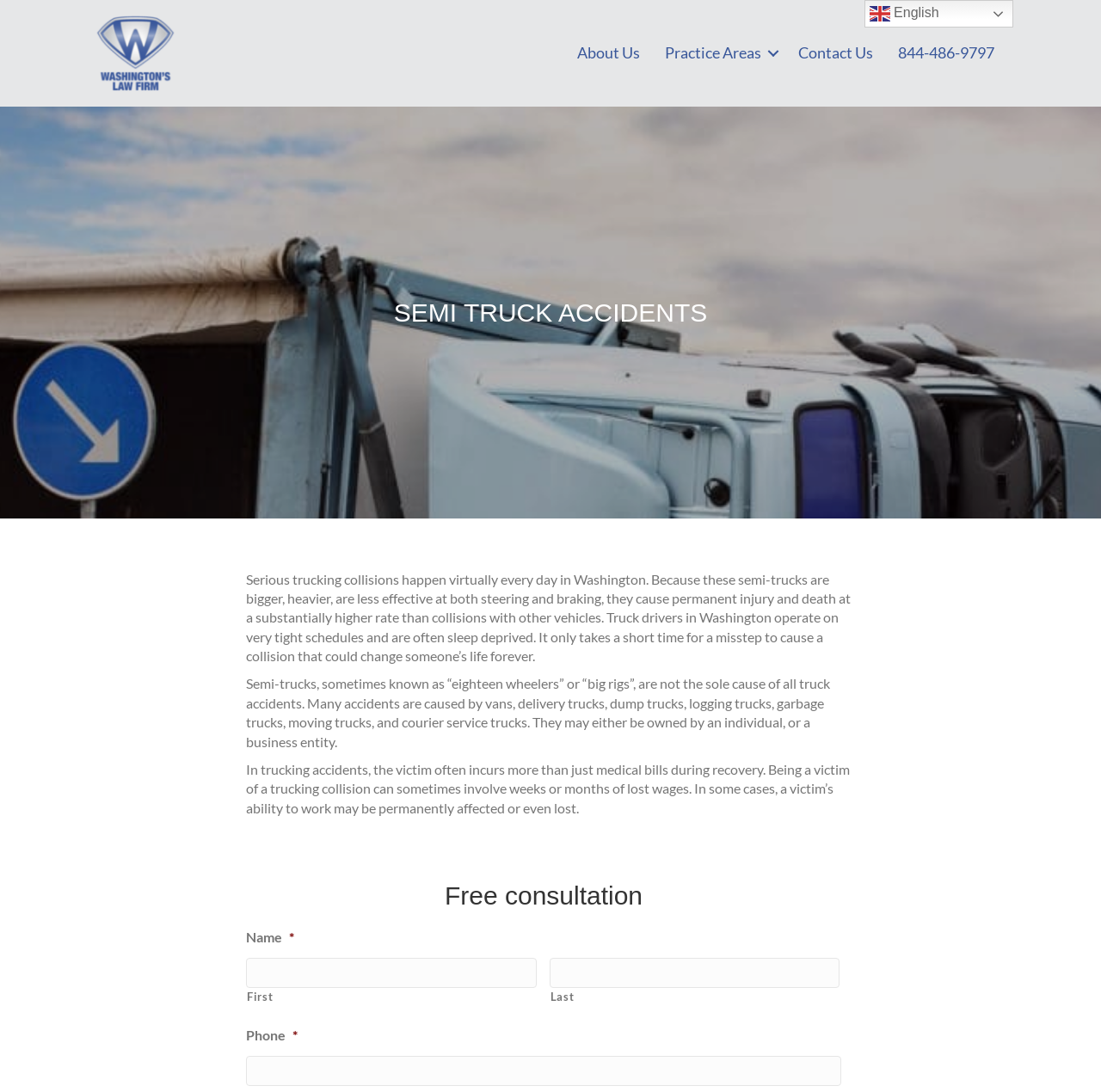Offer a detailed account of what is visible on the webpage.

The webpage is about semi-truck accidents in Washington, specifically focusing on the law firm's services related to these accidents. At the top-left corner, there is a logo image with a link to "WLF_FINAL-v01". 

Below the logo, there is a navigation menu with four links: "About Us", "Practice Areas", "Contact Us", and a phone number "844-486-9797". 

The main content of the webpage is divided into several sections. The first section has a heading "SEMI TRUCK ACCIDENTS" and a paragraph of text describing the frequency and consequences of semi-truck accidents in Washington. 

Below this section, there are two more paragraphs of text discussing the causes of truck accidents and the potential consequences for victims, including medical bills, lost wages, and permanent injury. 

Further down, there is a section with a heading "Free consultation" and a form with input fields for "Name", "First", "Last", "Phone", and an asterisk symbol indicating required fields. 

At the top-right corner, there is a link to switch the language to English, accompanied by a small flag icon.